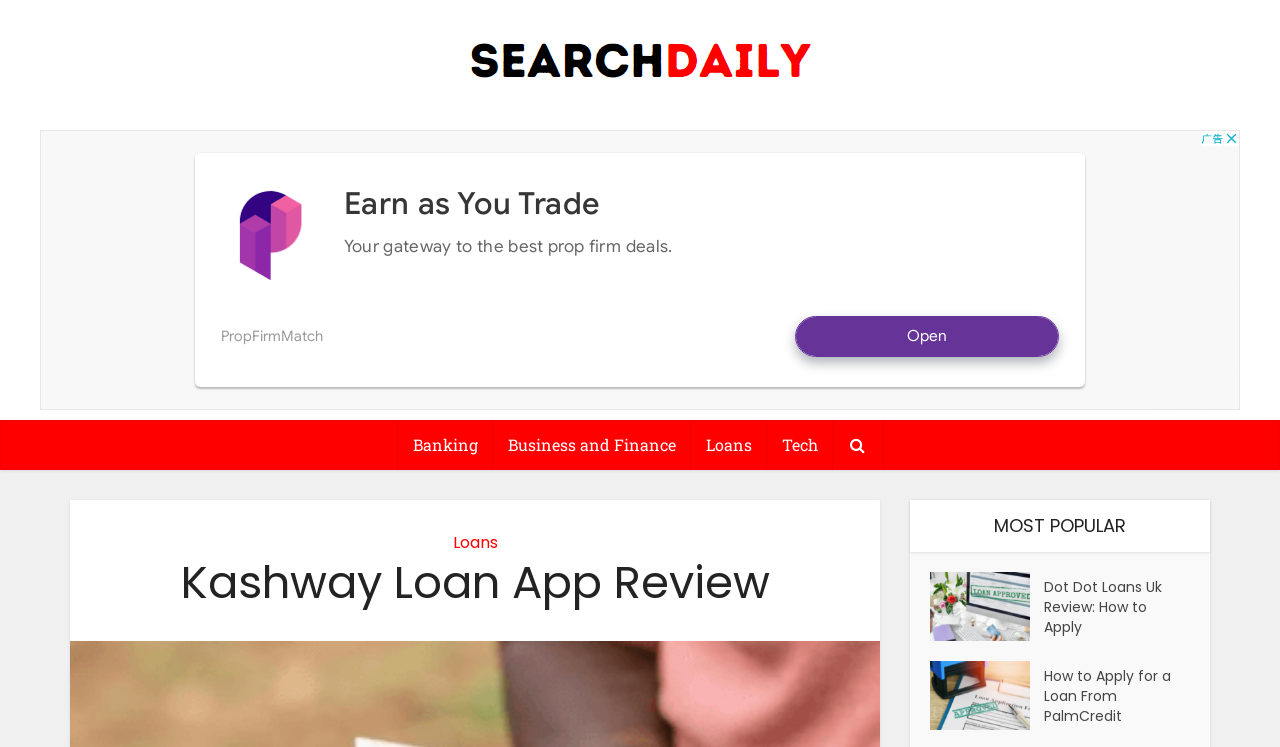How many links are under the heading 'MOST POPULAR'?
Look at the screenshot and respond with a single word or phrase.

3